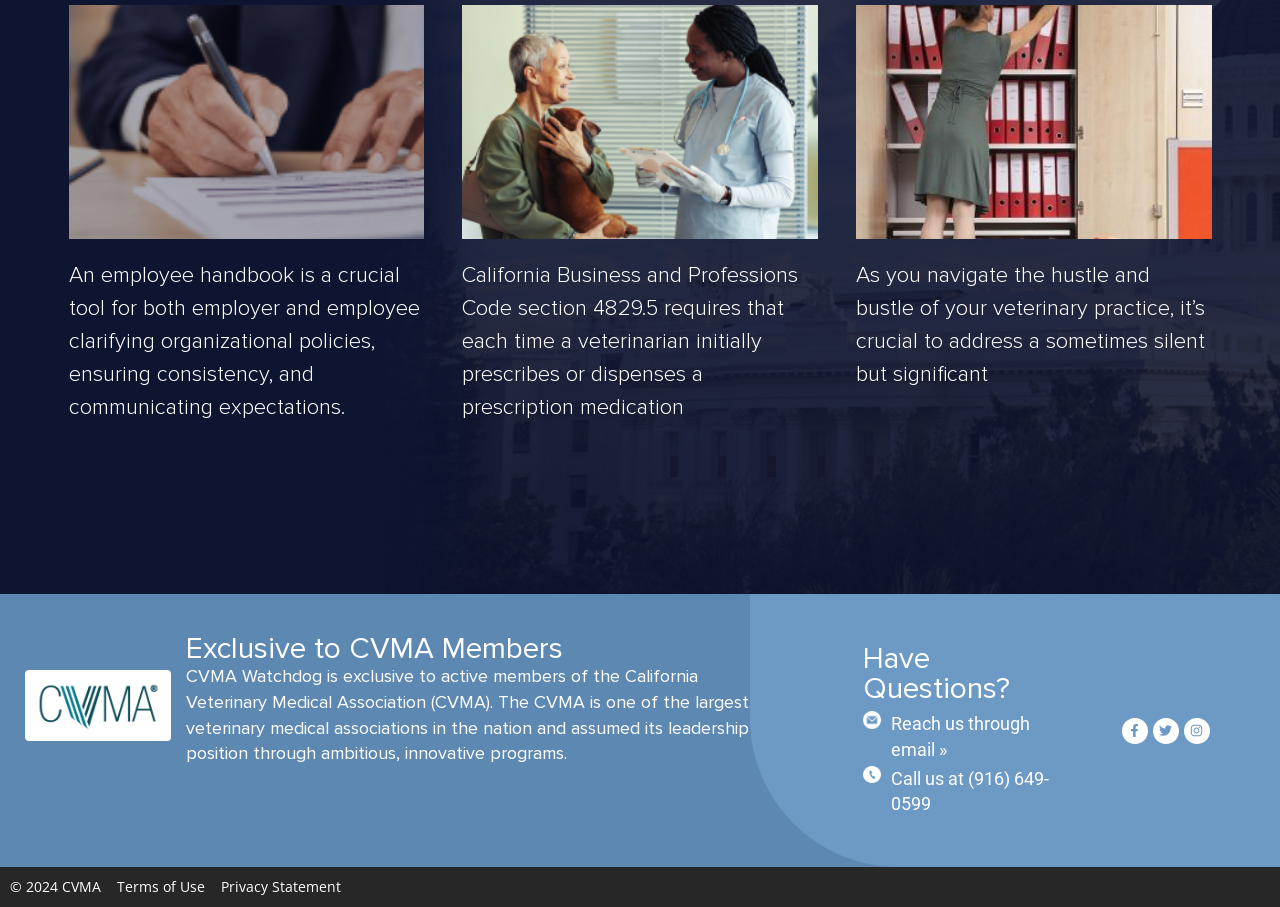What is the phone number to call for questions?
Respond to the question with a well-detailed and thorough answer.

The phone number to call for questions is (916) 649-0599, which is provided in the 'Have Questions?' section of the webpage.